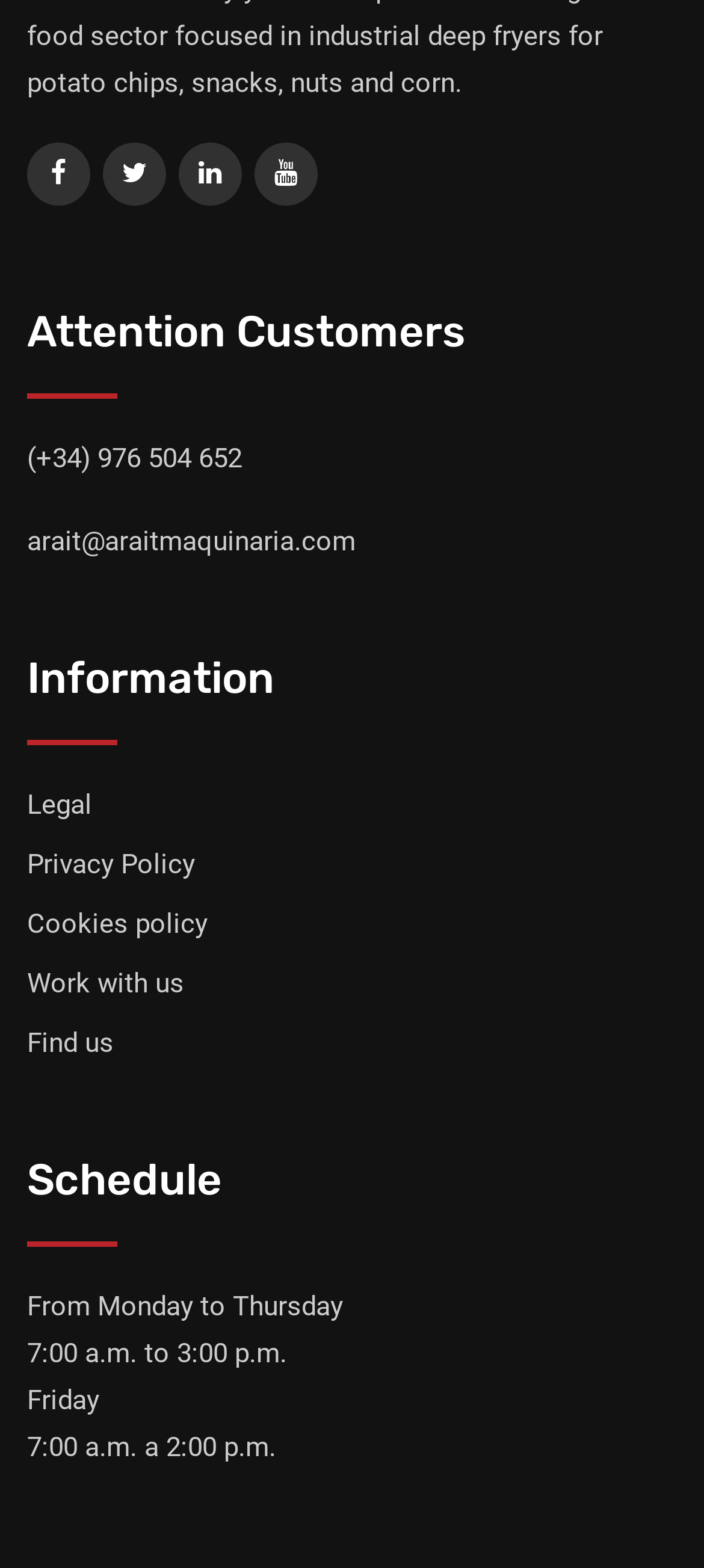Answer in one word or a short phrase: 
What are the working hours on Friday?

7:00 a.m. to 2:00 p.m.